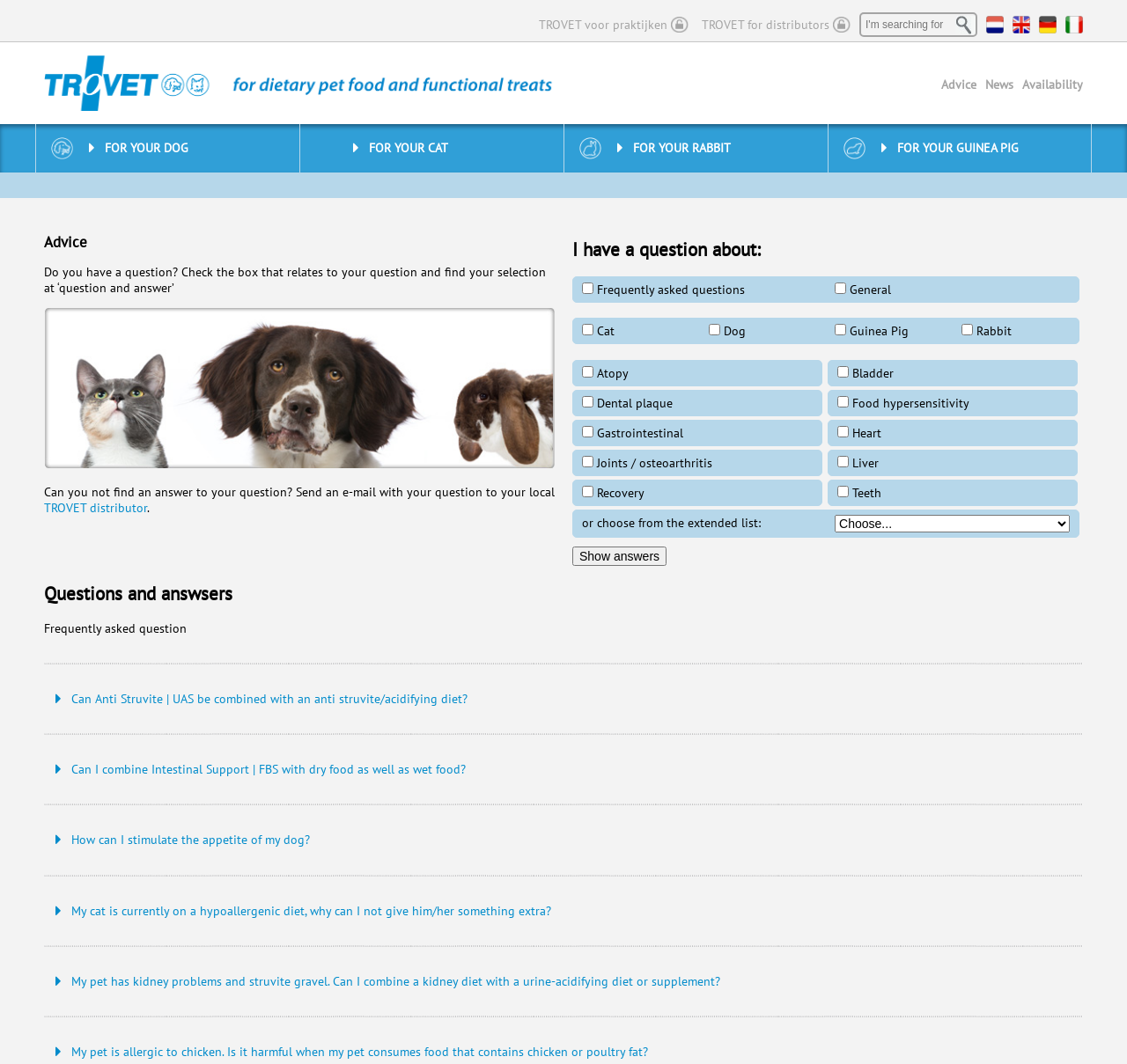Answer briefly with one word or phrase:
What is the purpose of the search bar on the webpage?

To search for specific questions